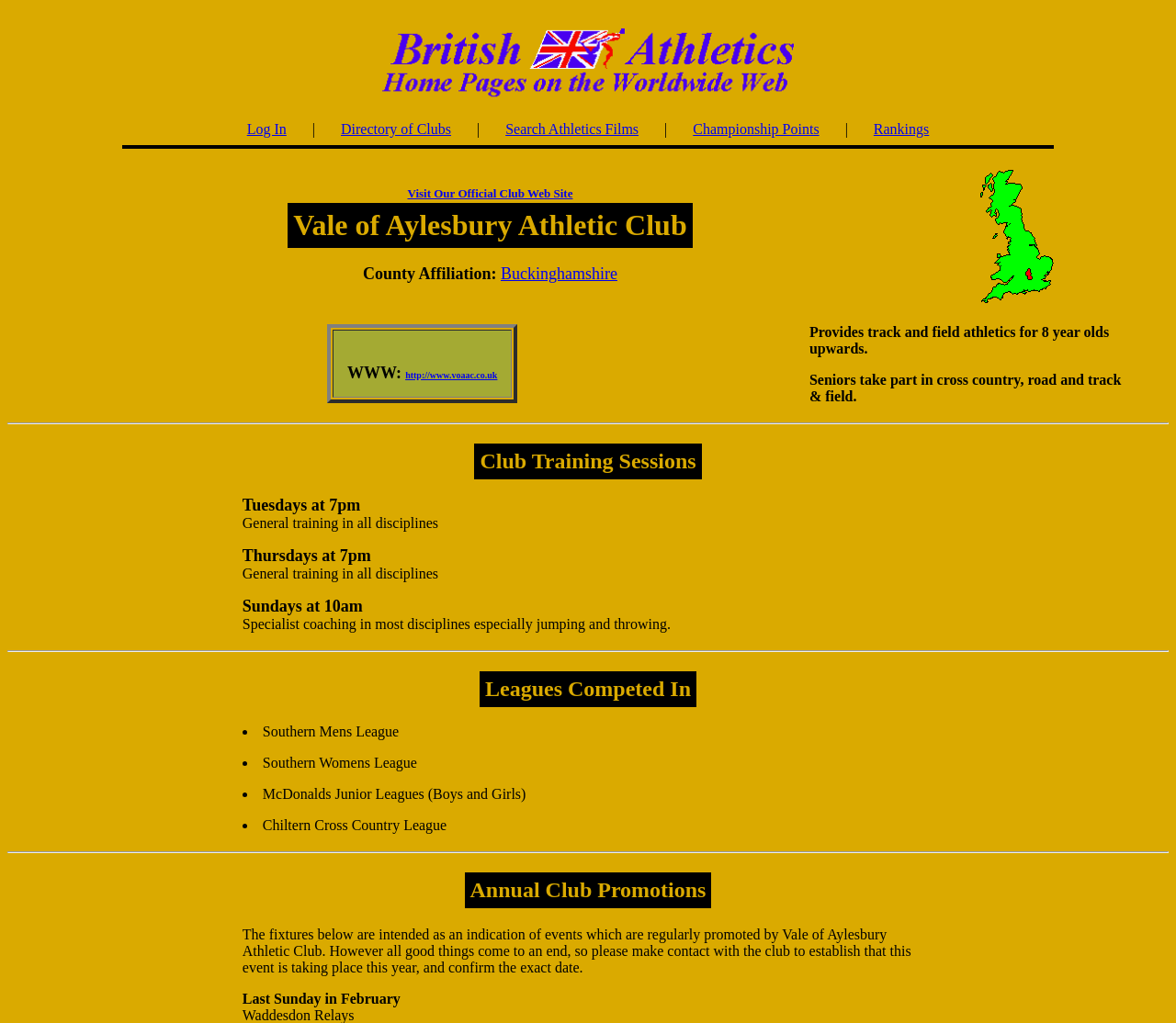Locate the bounding box coordinates of the area where you should click to accomplish the instruction: "View rankings".

[0.743, 0.118, 0.79, 0.134]